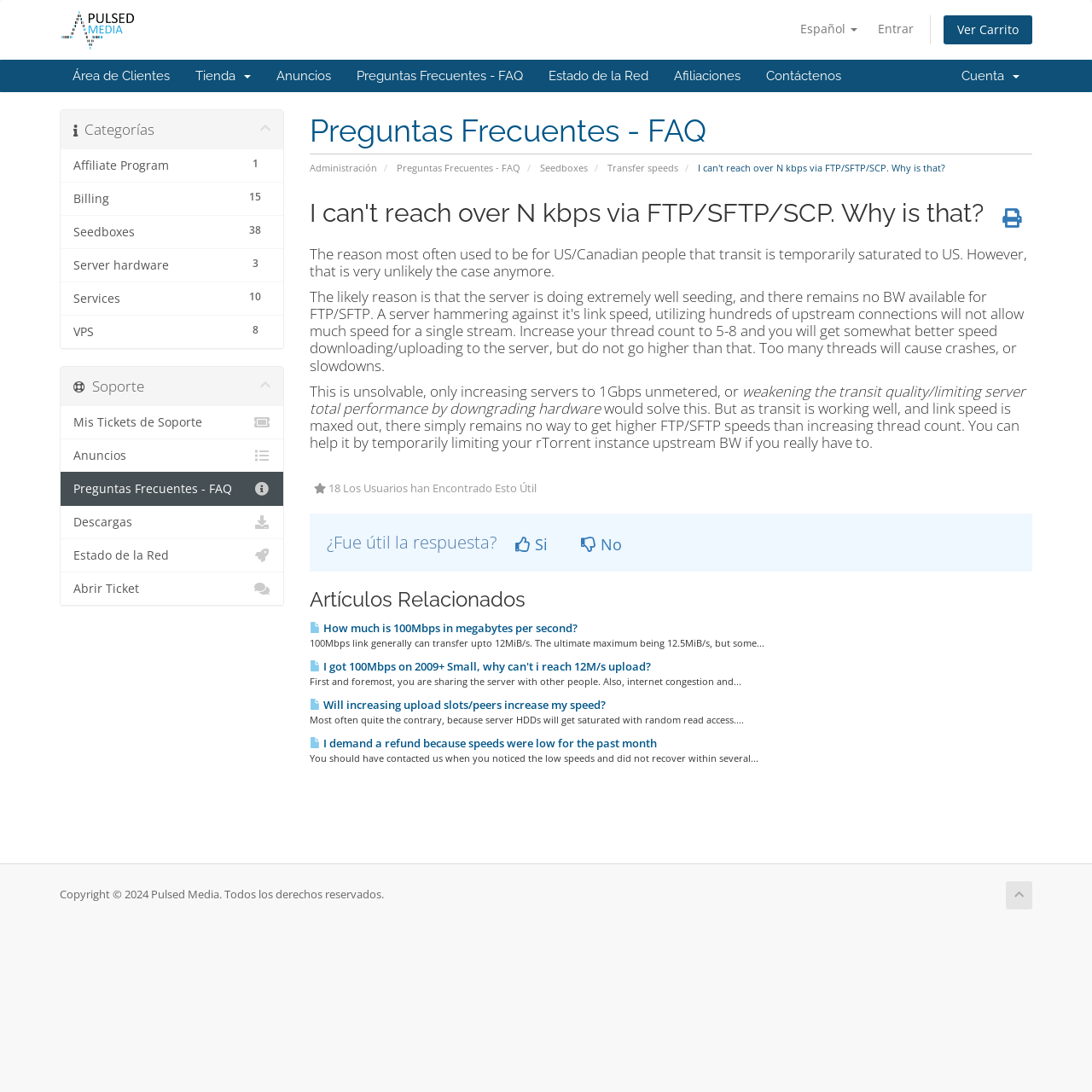Using the provided element description: "Abrir Ticket", determine the bounding box coordinates of the corresponding UI element in the screenshot.

[0.055, 0.523, 0.259, 0.554]